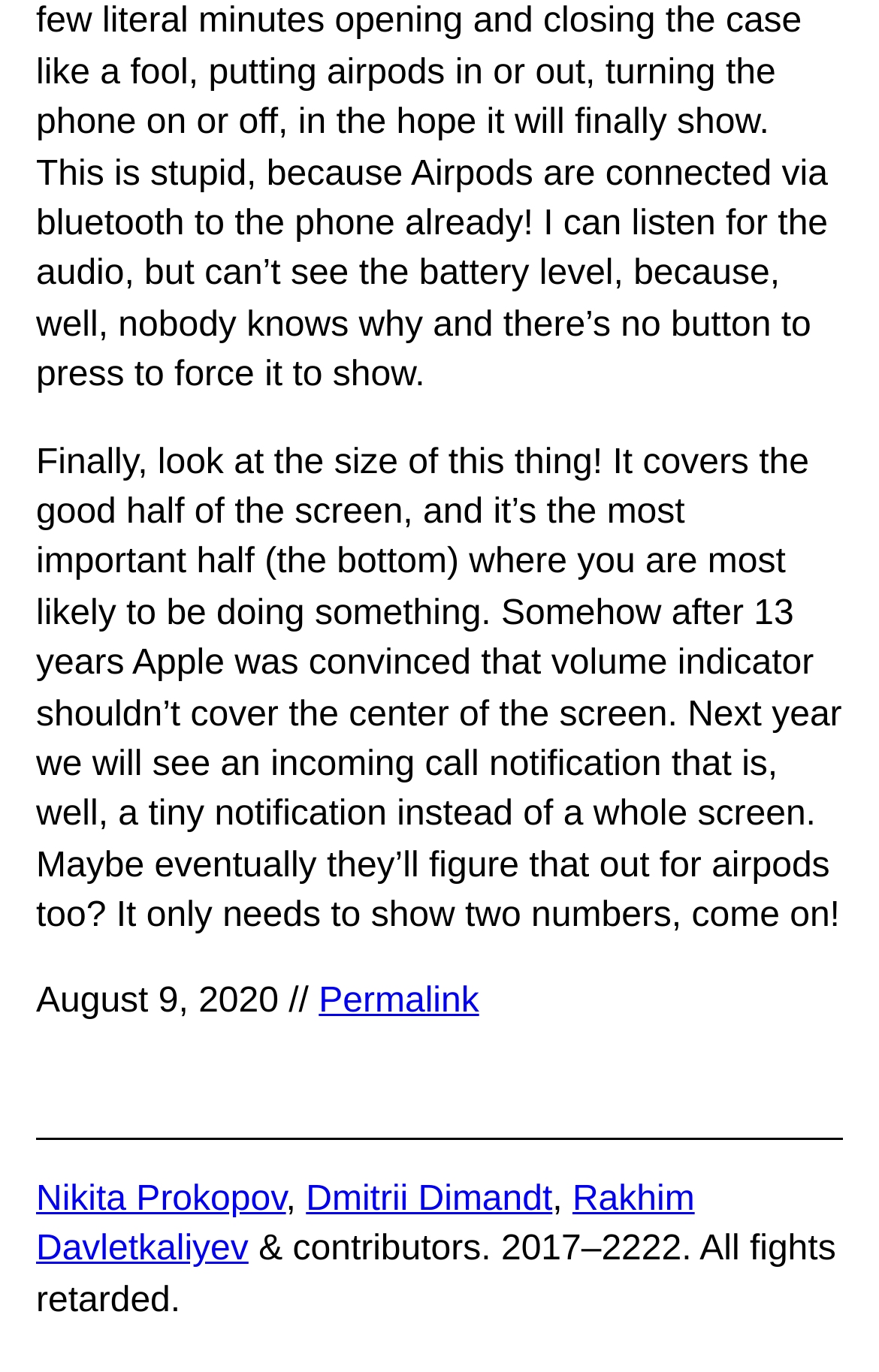What is the tone of this article?
Using the image, provide a detailed and thorough answer to the question.

I determined the tone by reading the text of the article, which contains phrases like 'Finally, look at the size of this thing!' and 'Somehow after 13 years Apple was convinced...'. These phrases have a sarcastic tone, suggesting that the author is being ironic or mocking Apple's design decisions.